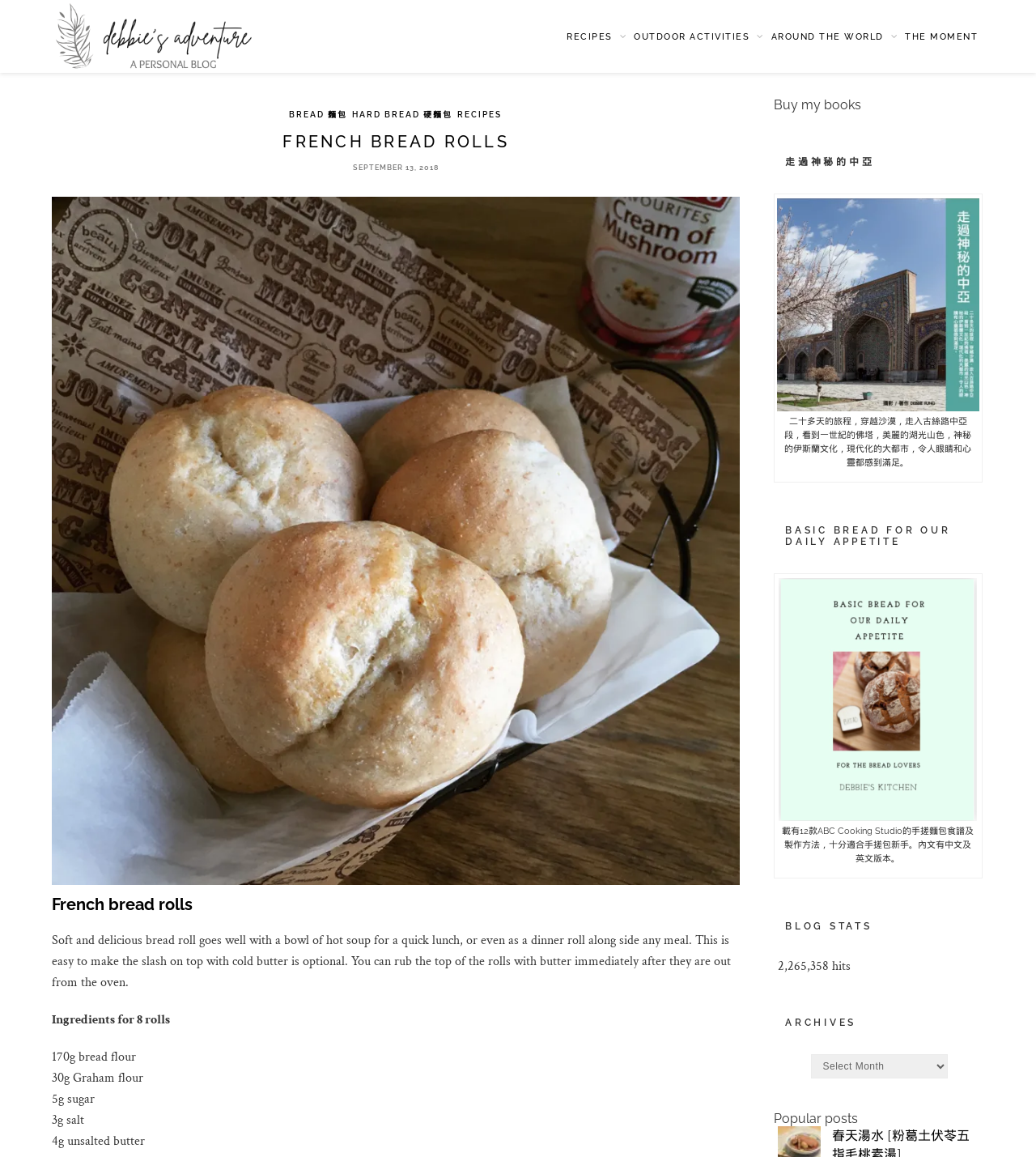Provide a single word or phrase to answer the given question: 
What is the date mentioned in the StaticText 'SEPTEMBER 13, 2018'?

SEPTEMBER 13, 2018